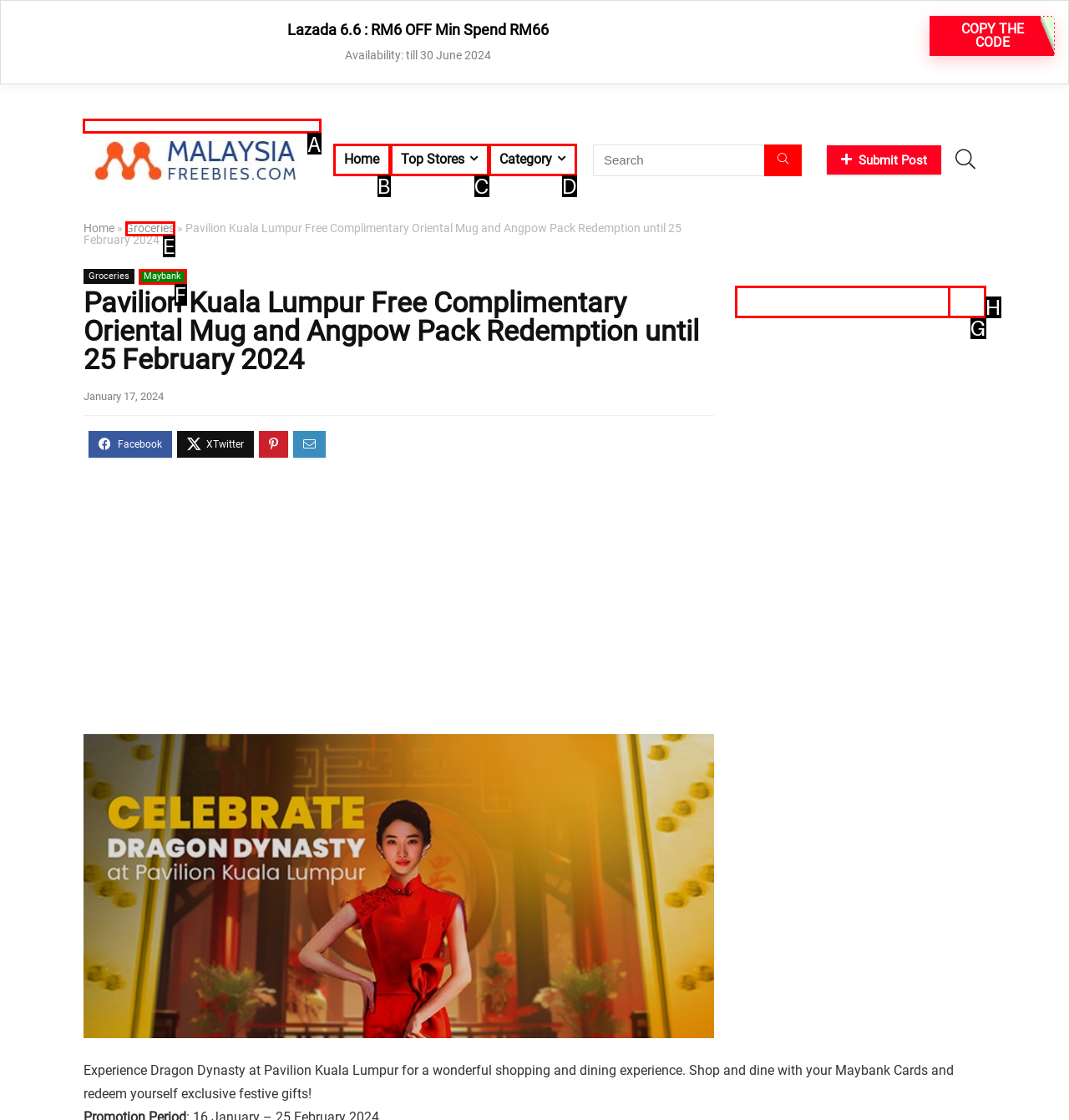Select the correct HTML element to complete the following task: Visit MalaysiaFreebies.com
Provide the letter of the choice directly from the given options.

A